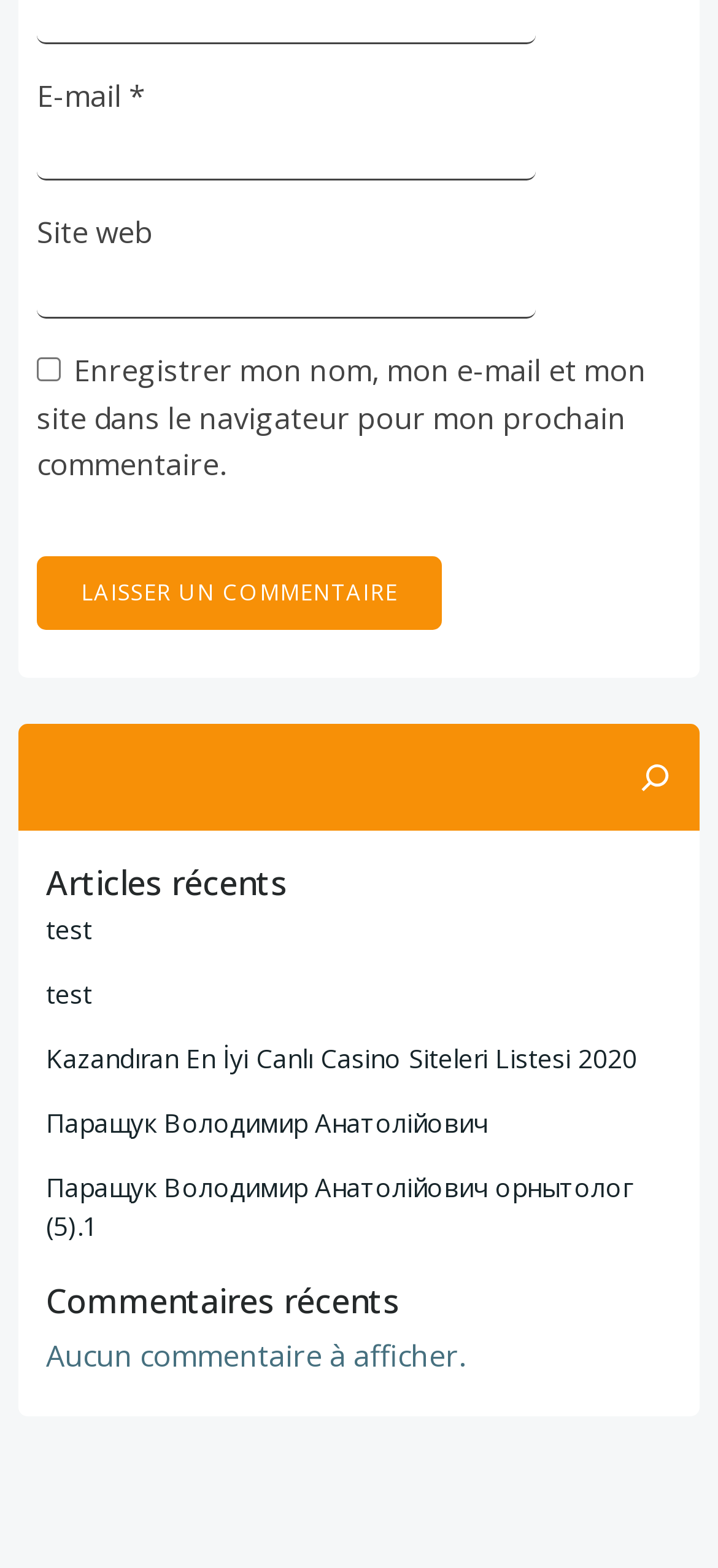Locate the bounding box coordinates of the clickable part needed for the task: "Leave a comment".

[0.051, 0.355, 0.615, 0.402]